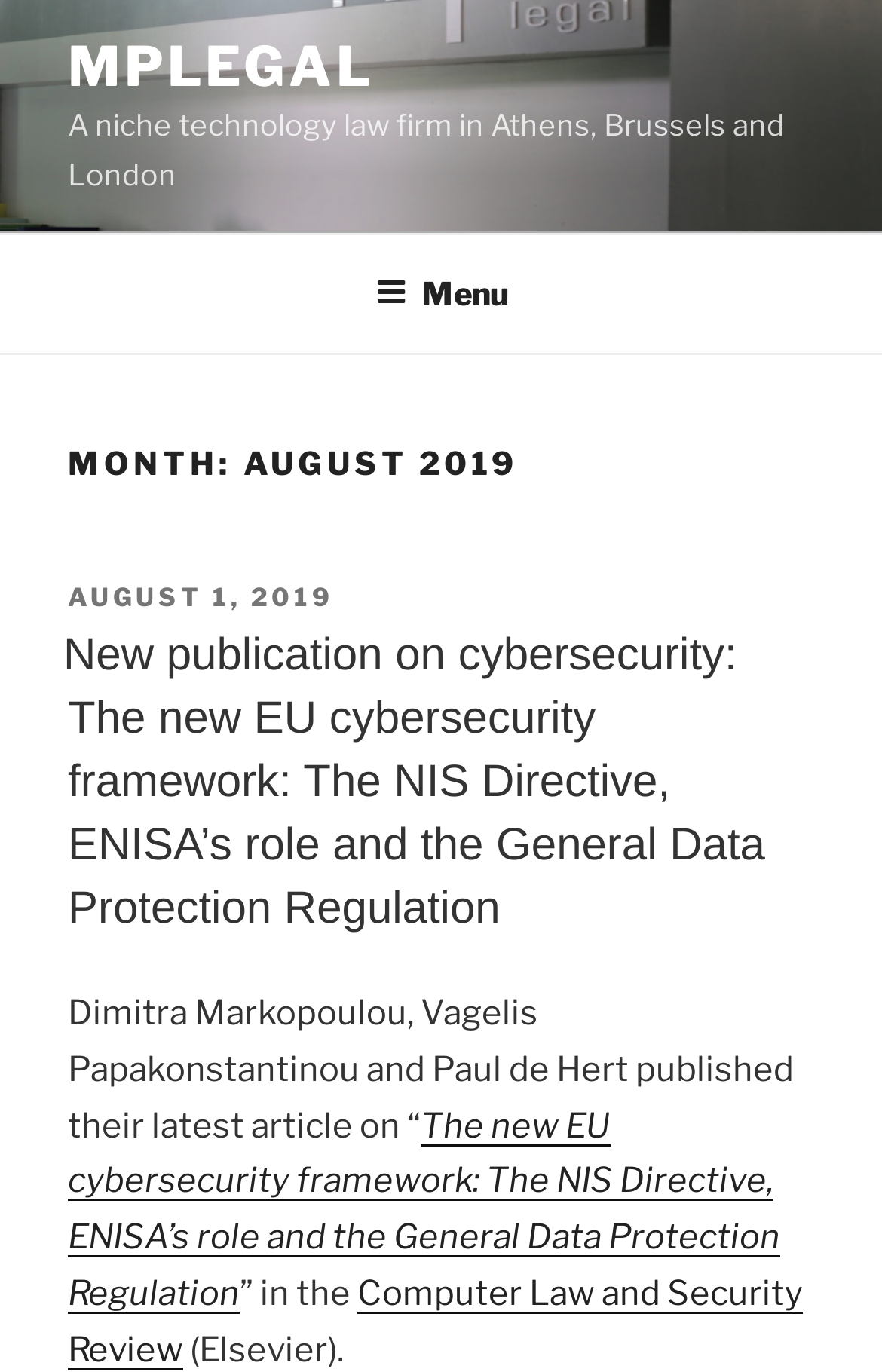Identify the bounding box for the UI element described as: "Computer Law and Security Review". Ensure the coordinates are four float numbers between 0 and 1, formatted as [left, top, right, bottom].

[0.077, 0.928, 0.91, 0.999]